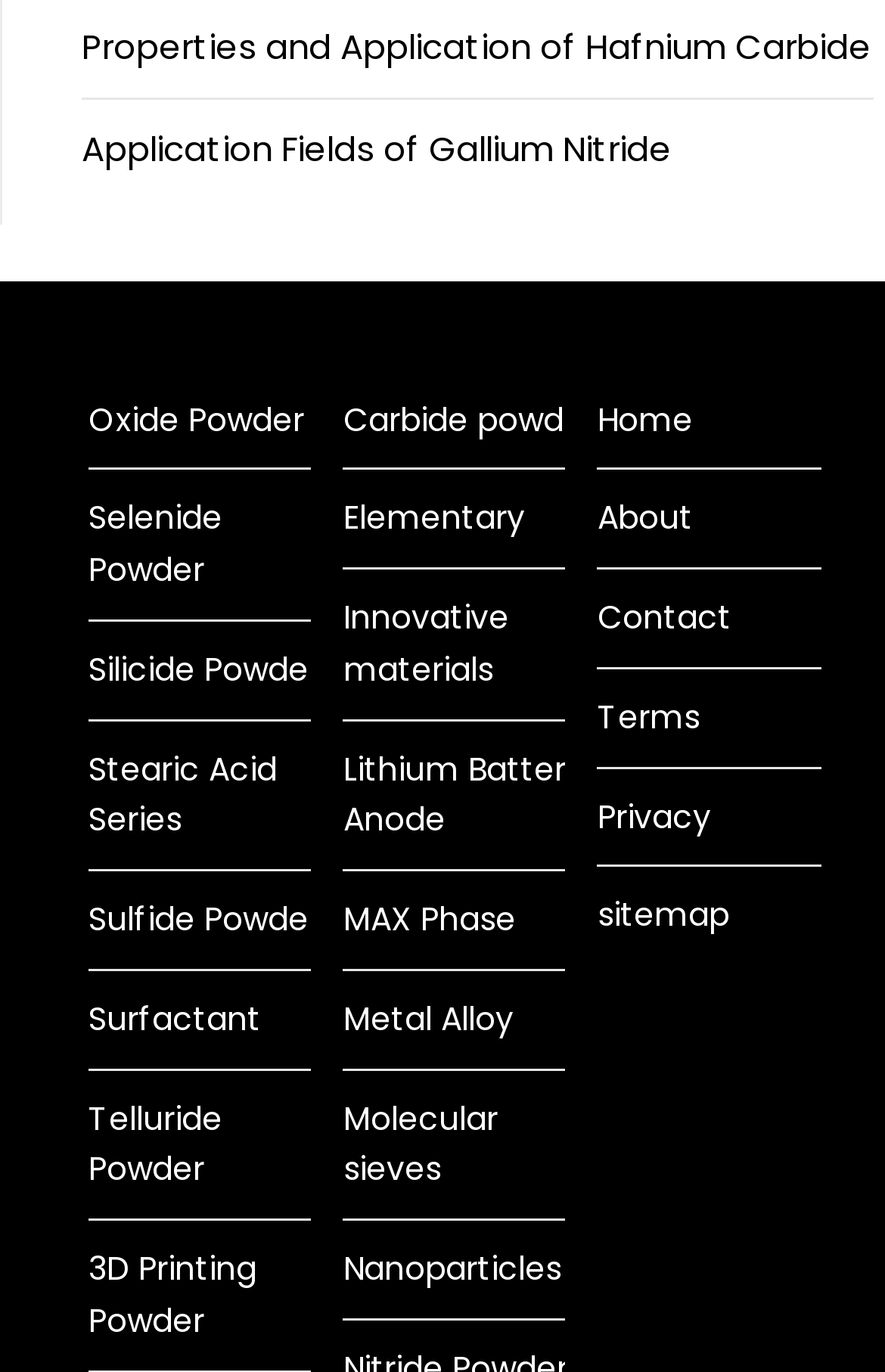What is the first link on the webpage?
Using the image as a reference, answer the question with a short word or phrase.

Properties and Application of Hafnium Carbide